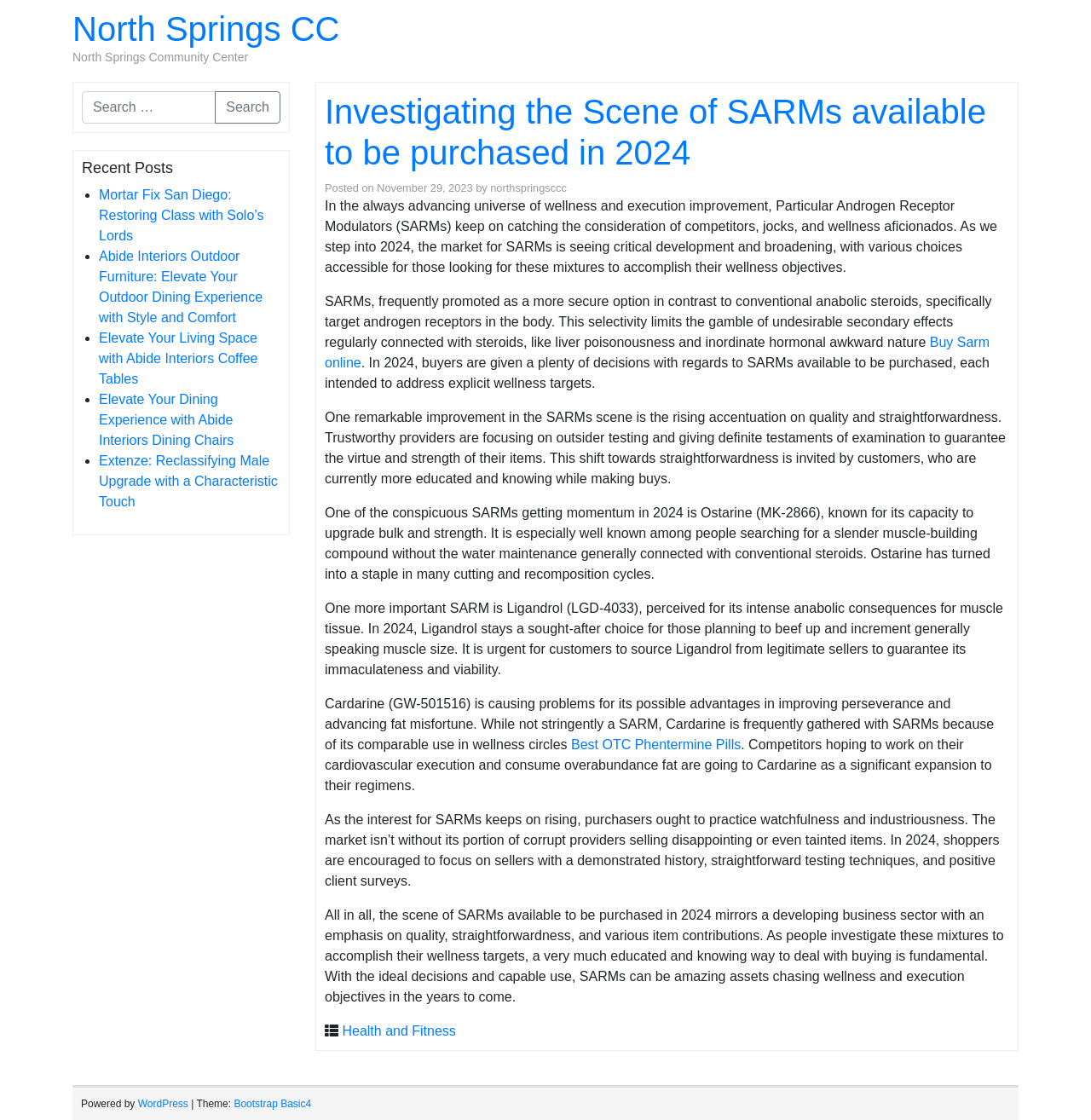Describe all the key features and sections of the webpage thoroughly.

The webpage is about investigating the scene of SARMs (Selective Androgen Receptor Modulators) available for purchase in 2024. At the top, there is a heading "North Springs CC" with a link to the same name. Below it, there is a search bar with a search button. On the left side, there is a section with recent posts, listed in a bullet point format, with links to articles about various topics such as furniture, interior design, and male enhancement.

The main content of the webpage is an article about SARMs, which are promoted as a safer alternative to traditional anabolic steroids. The article discusses how SARMs target androgen receptors in the body, limiting the risk of unwanted side effects. It also mentions the growing market for SARMs in 2024, with various options available for buyers. The article highlights the importance of quality and transparency in the SARMs industry, with reputable providers focusing on third-party testing and providing detailed certificates of analysis.

The article also discusses specific SARMs, such as Ostarine (MK-2866), Ligandrol (LGD-4033), and Cardarine (GW-501516), which are popular among fitness enthusiasts. It warns buyers to be cautious and do their research, as the market is not without its share of corrupt providers selling low-quality or tainted products.

At the bottom of the webpage, there is a footer section with a link to the category "Health and Fitness" and a copyright notice with links to WordPress and the Bootstrap Basic4 theme.